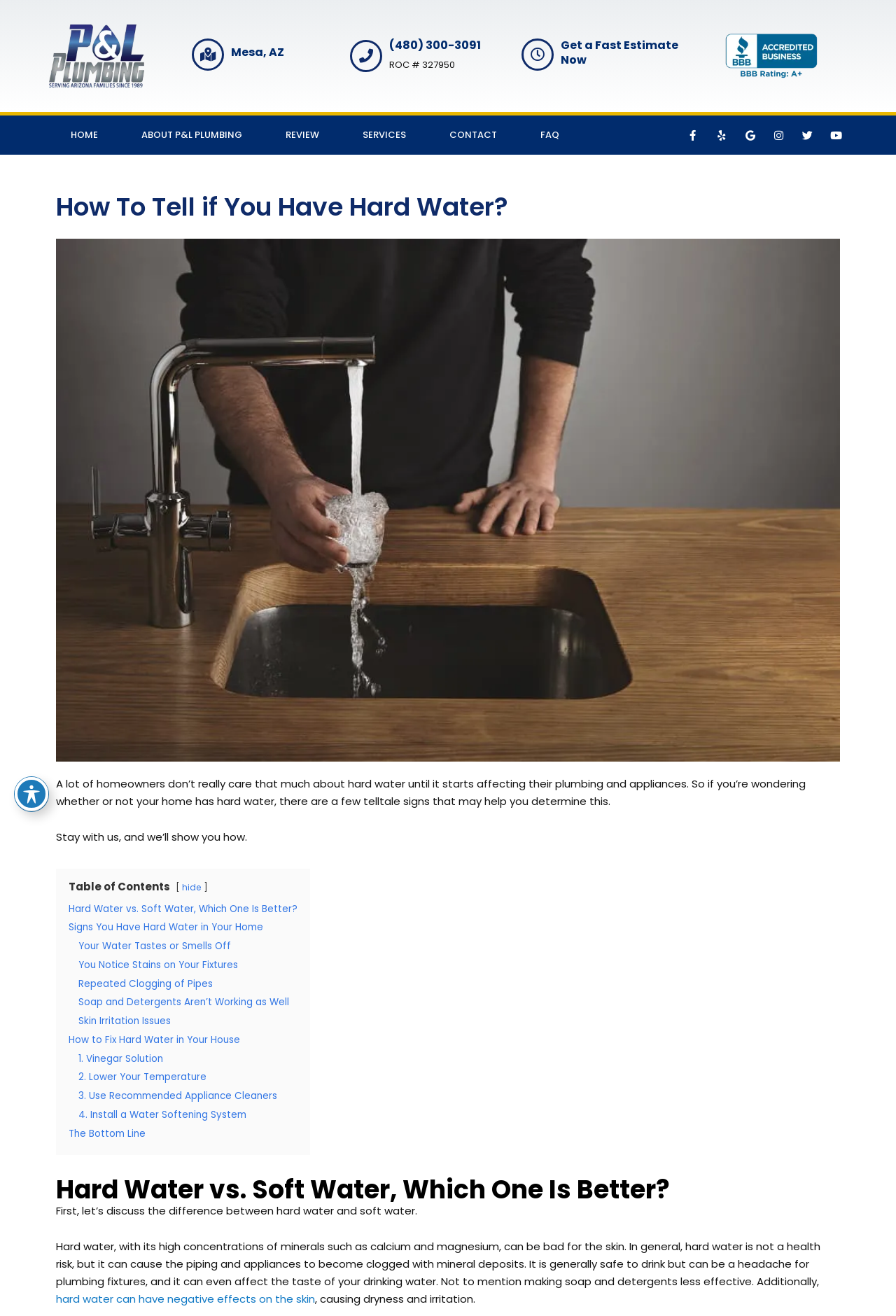Determine the bounding box coordinates of the clickable region to carry out the instruction: "Click the 'HOME' link".

[0.055, 0.088, 0.134, 0.118]